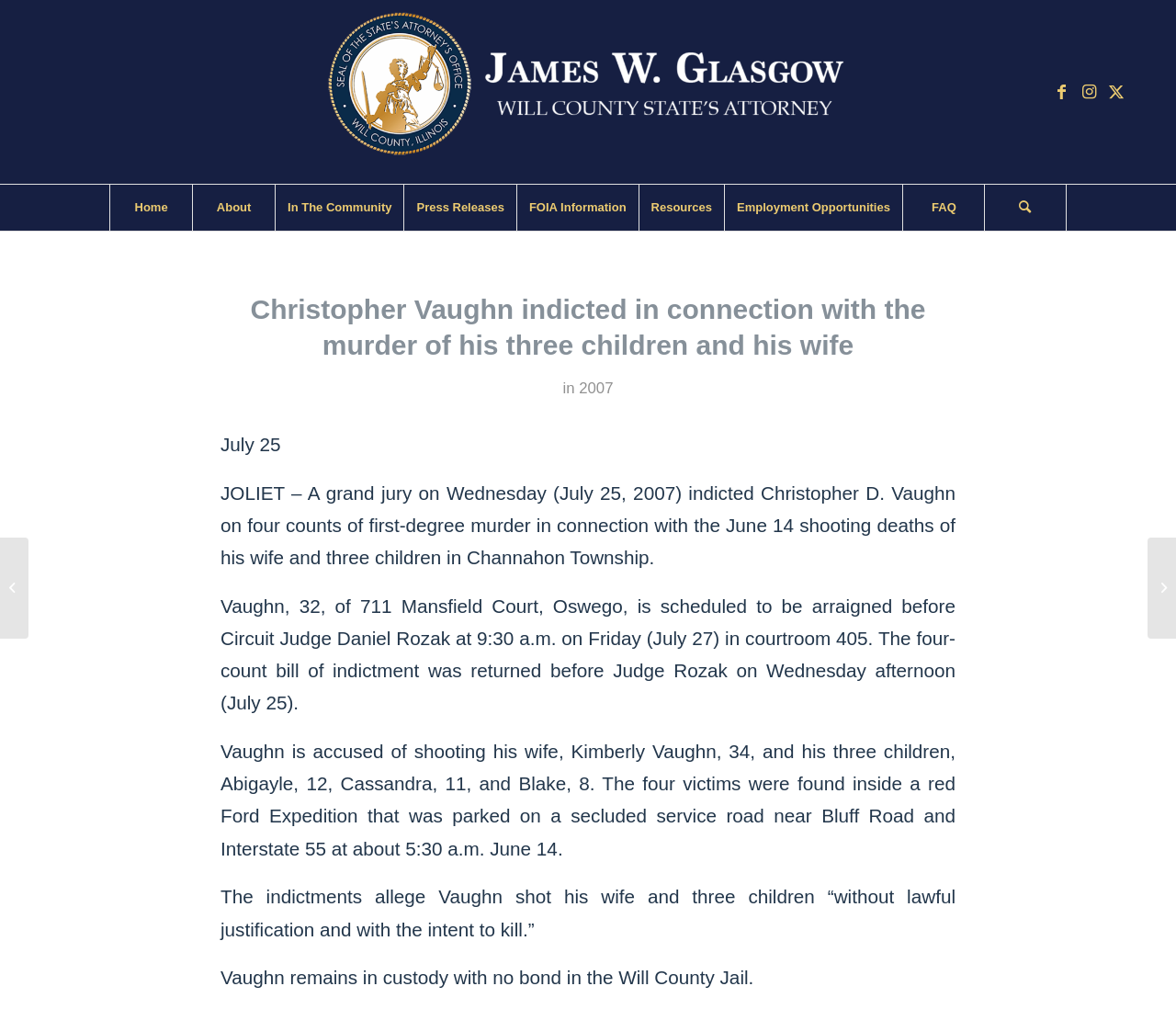Utilize the details in the image to thoroughly answer the following question: How old are the three children of Christopher D. Vaughn?

The answer can be found in the StaticText element with the text 'Vaughn is accused of shooting his wife, Kimberly Vaughn, 34, and his three children, Abigayle, 12, Cassandra, 11, and Blake, 8.' which is a part of the HeaderAsNonLandmark element.